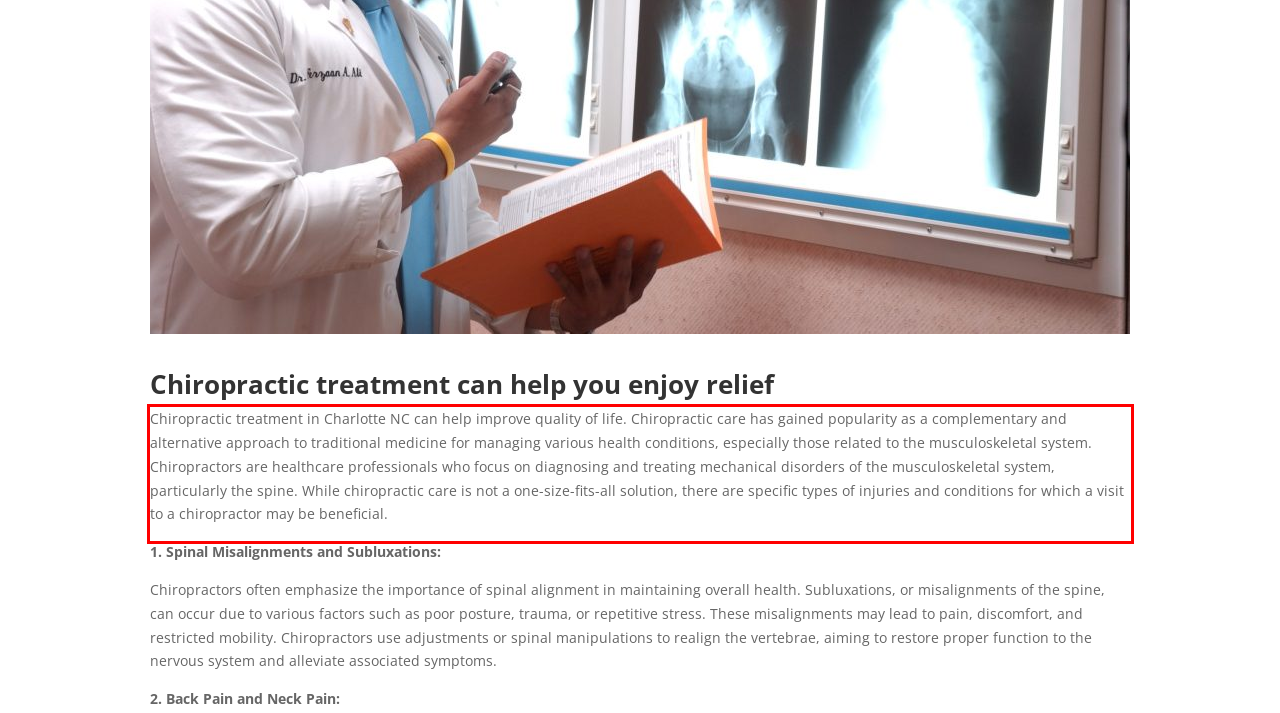Please examine the webpage screenshot containing a red bounding box and use OCR to recognize and output the text inside the red bounding box.

Chiropractic treatment in Charlotte NC can help improve quality of life. Chiropractic care has gained popularity as a complementary and alternative approach to traditional medicine for managing various health conditions, especially those related to the musculoskeletal system. Chiropractors are healthcare professionals who focus on diagnosing and treating mechanical disorders of the musculoskeletal system, particularly the spine. While chiropractic care is not a one-size-fits-all solution, there are specific types of injuries and conditions for which a visit to a chiropractor may be beneficial.